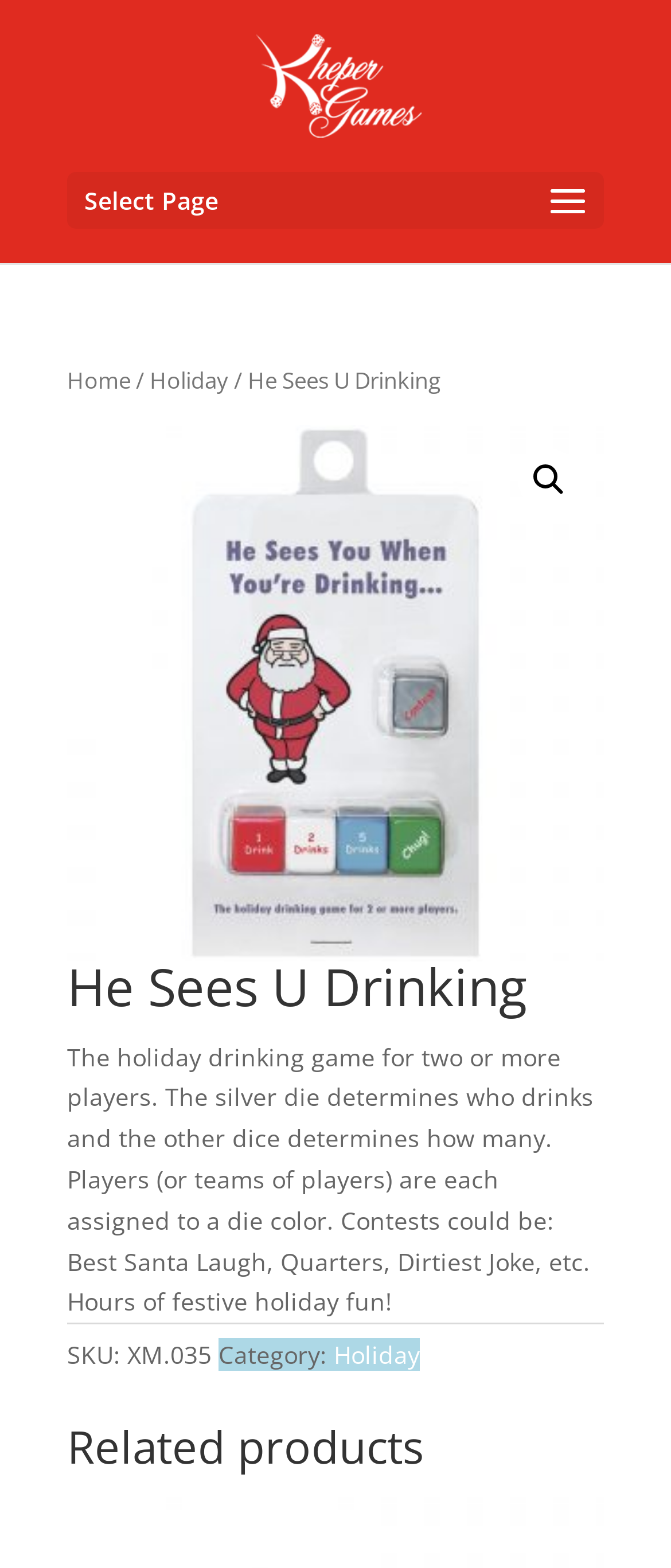Answer the question in a single word or phrase:
What is the category of the product?

Holiday